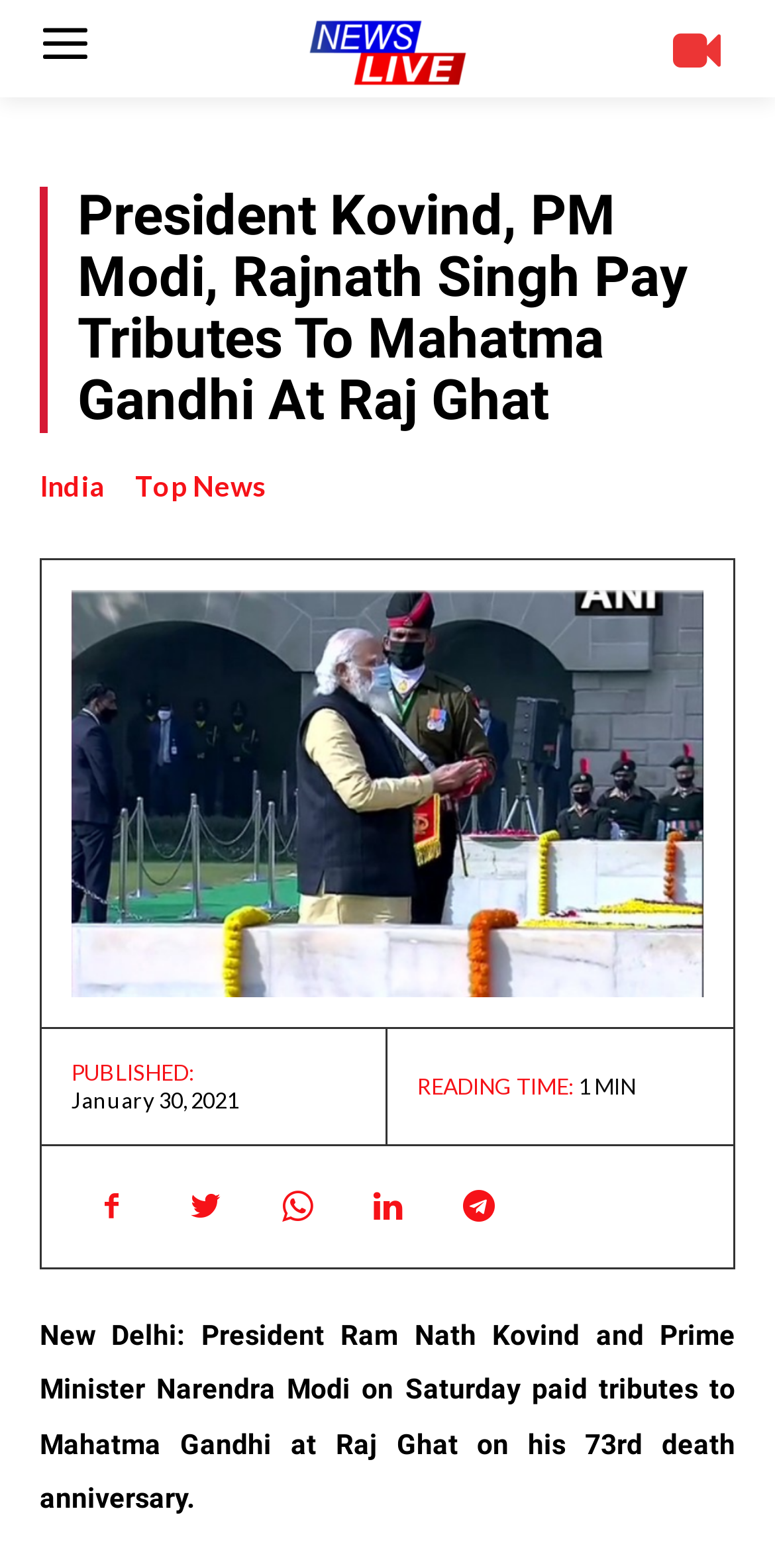Locate the bounding box coordinates of the clickable part needed for the task: "share on social media".

[0.092, 0.744, 0.195, 0.794]